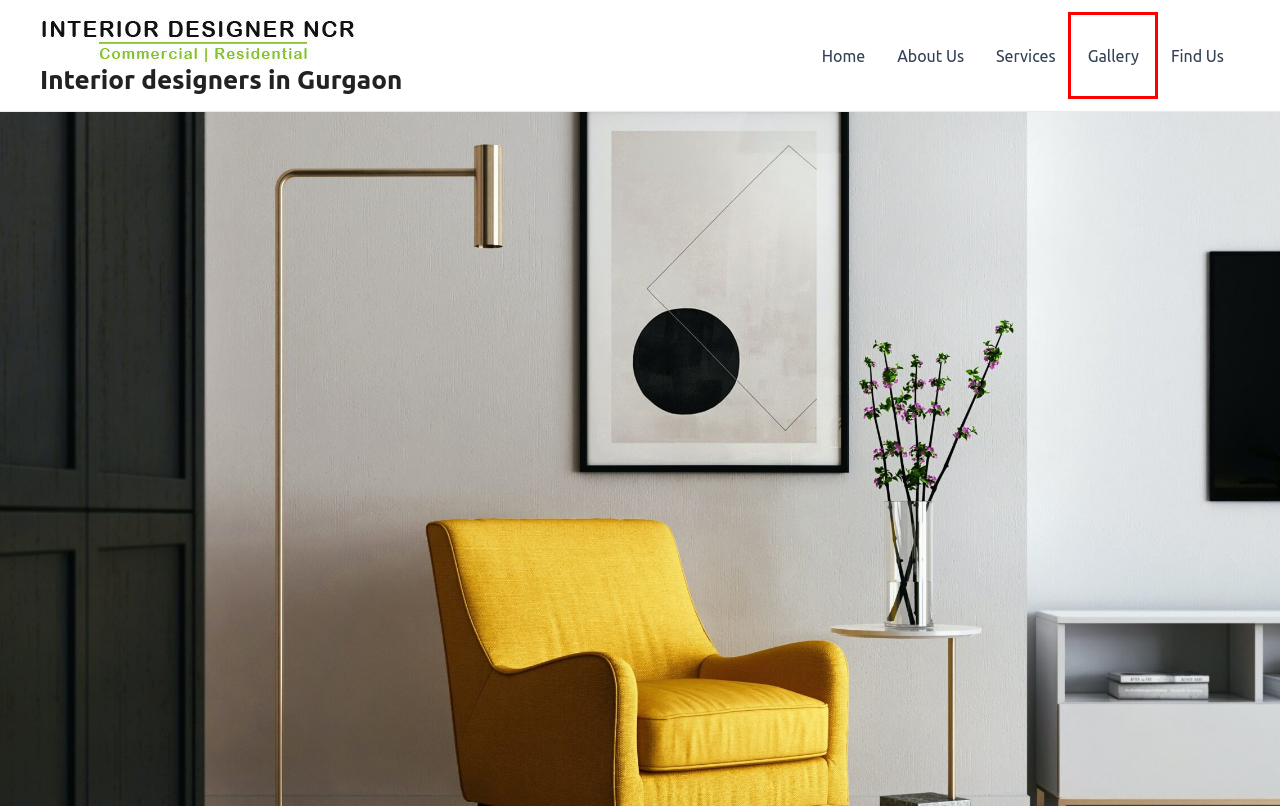Examine the screenshot of a webpage with a red bounding box around an element. Then, select the webpage description that best represents the new page after clicking the highlighted element. Here are the descriptions:
A. Services | Interior Designers In Gurgaon
B. Gallery | Interior Designers In Gurgaon
C. Low Budget Interior Designer in Gurgaon
D. Interior Designers in Gurgaon, Noida and Delhi NCR
E. About Us | Interior Designers In Gurgaon
F. Astra – Fast, Lightweight & Customizable WordPress Theme - Download Now!
G. Best Interior Designers In Gurgaon | Home Interior Designing Gurgaon
H. Find Us | Interior Designers In Gurgaon

B